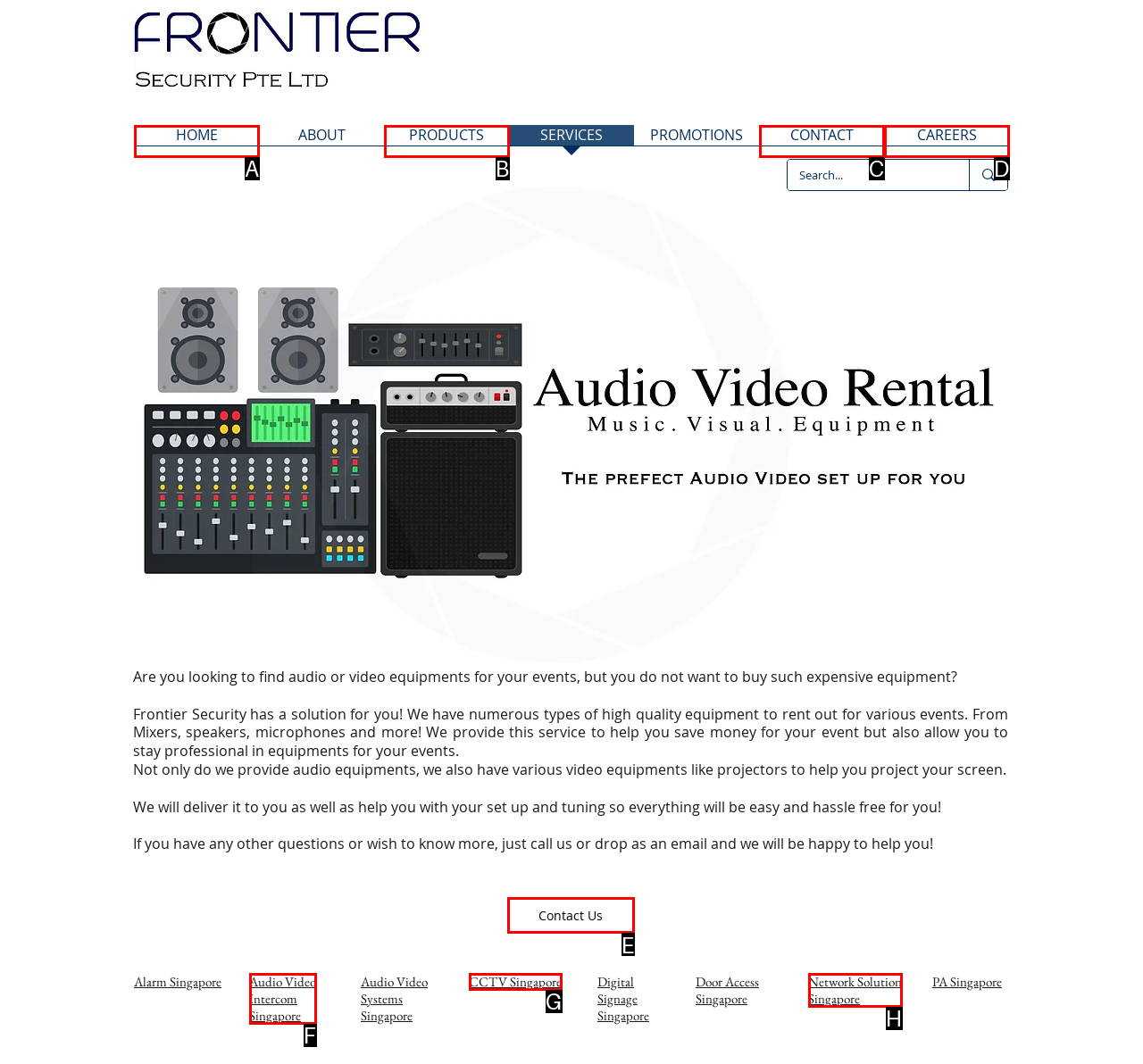Look at the description: Audio Video Intercom Singapore
Determine the letter of the matching UI element from the given choices.

F